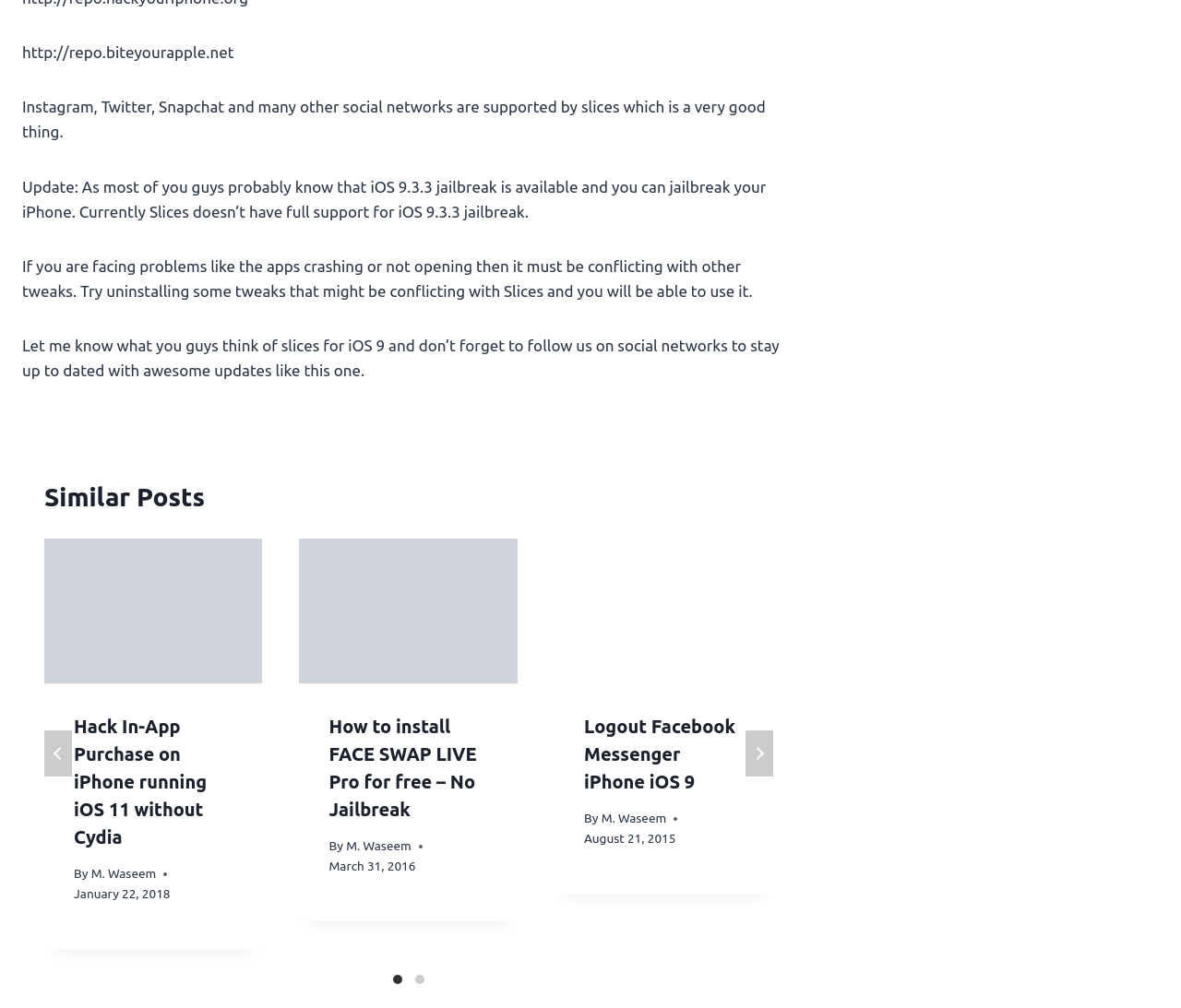What is the current status of Slices for iOS 9.3.3 jailbreak?
Please answer the question with as much detail as possible using the screenshot.

According to the text 'Update: As most of you guys probably know that iOS 9.3.3 jailbreak is available and you can jailbreak your iPhone. Currently Slices doesn’t have full support for iOS 9.3.3 jailbreak.', I can conclude that Slices does not have full support for iOS 9.3.3 jailbreak.